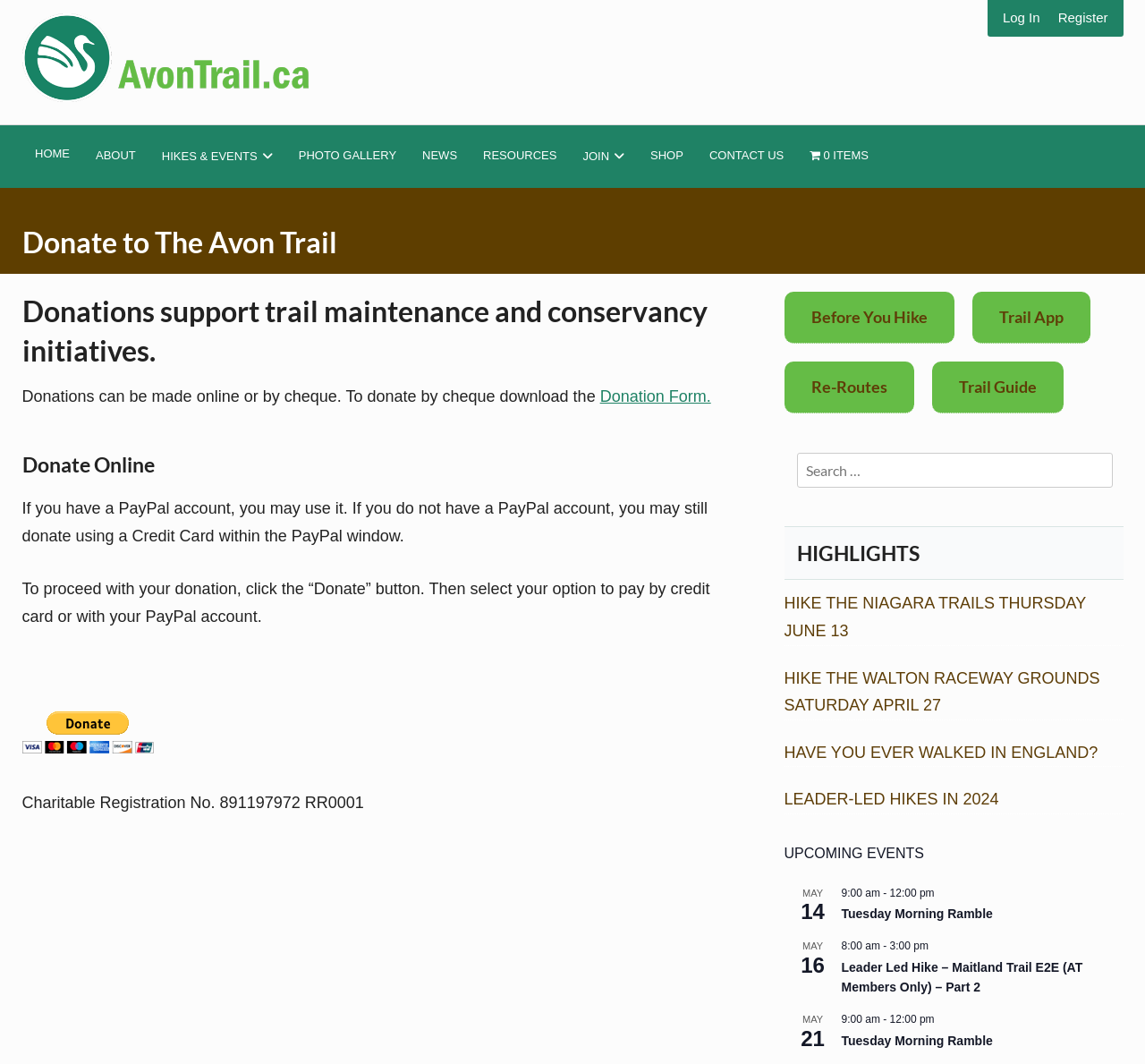What is the function of the 'Search for:' box?
Using the information presented in the image, please offer a detailed response to the question.

The 'Search for:' box is a search function that allows users to search for specific content on the website. This is evident from the label 'Search for:' and the presence of a search box, which is a common design pattern for search functionality on websites.